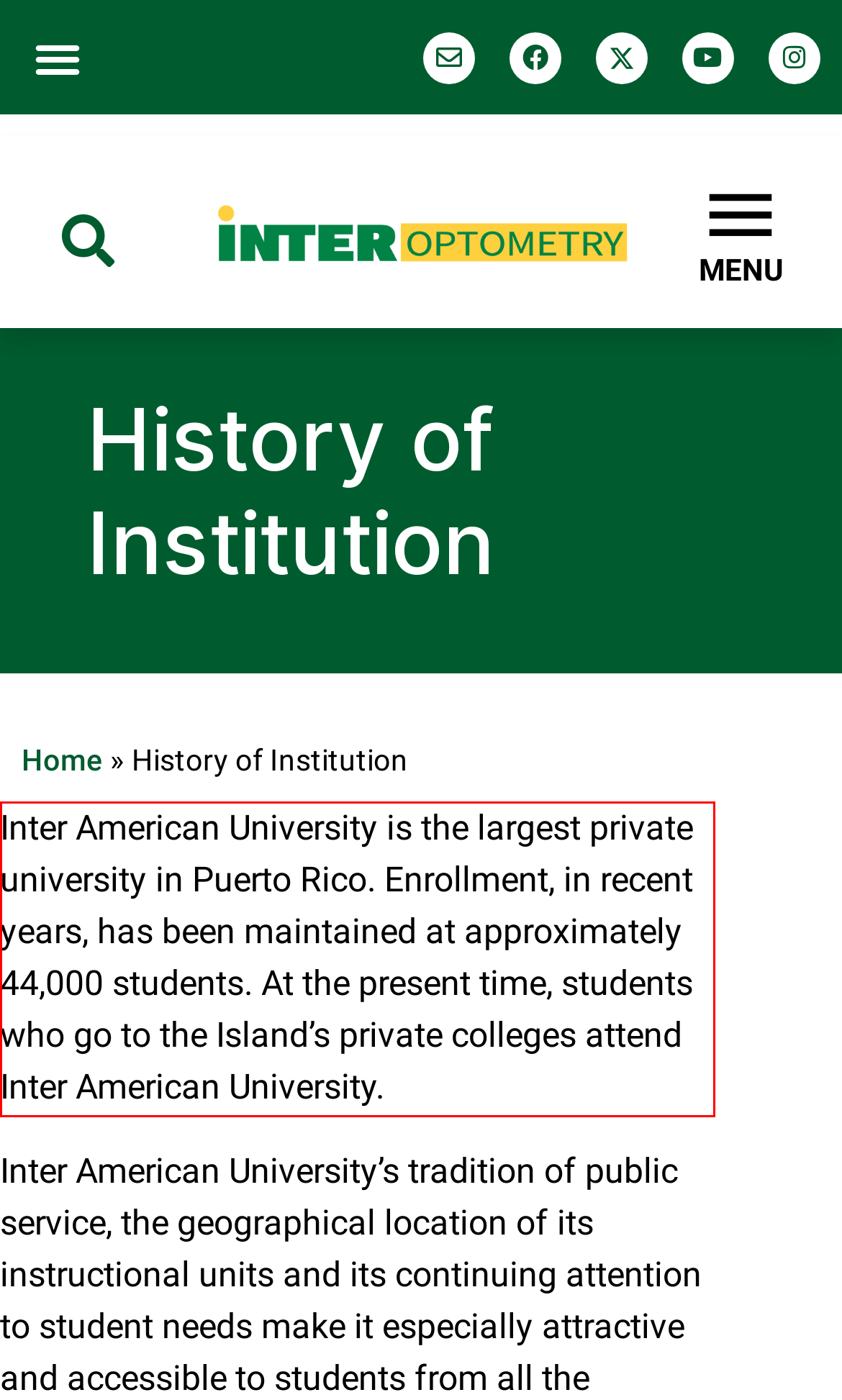View the screenshot of the webpage and identify the UI element surrounded by a red bounding box. Extract the text contained within this red bounding box.

Inter American University is the largest private university in Puerto Rico. Enrollment, in recent years, has been maintained at approximately 44,000 students. At the present time, students who go to the Island’s private colleges attend Inter American University.